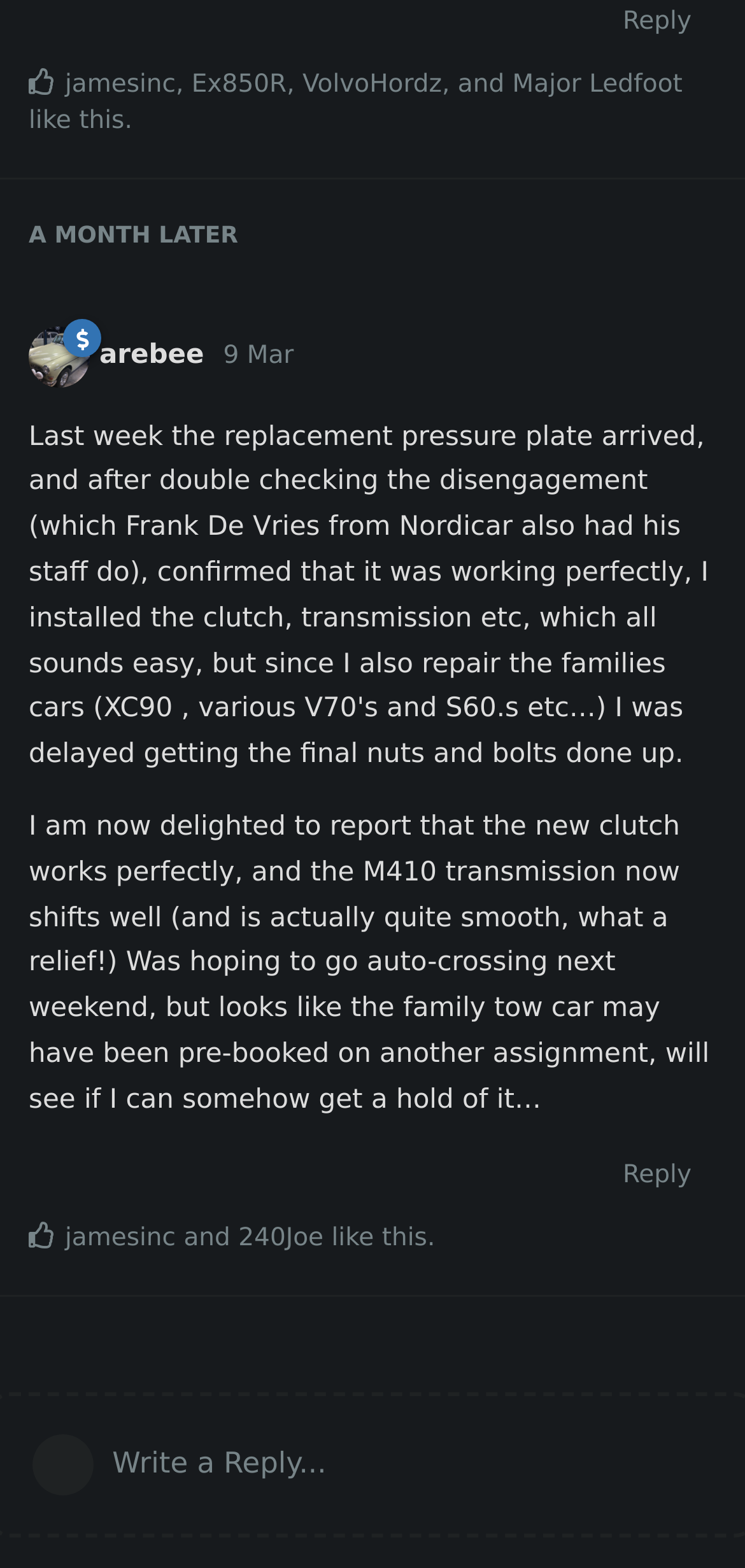Please locate the clickable area by providing the bounding box coordinates to follow this instruction: "Click on the '240Joe' link".

[0.32, 0.778, 0.434, 0.801]